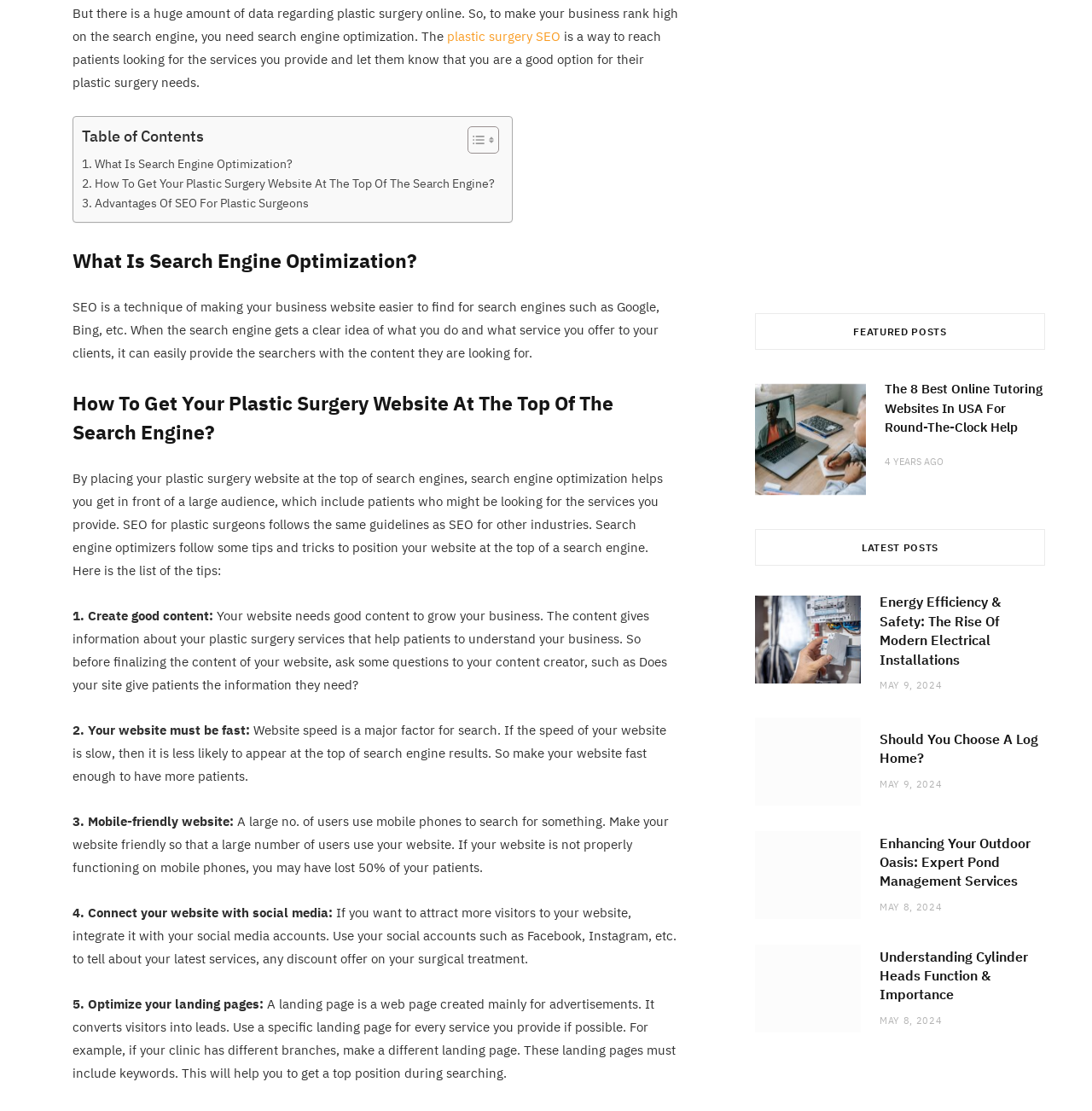Please indicate the bounding box coordinates for the clickable area to complete the following task: "Click on 'The 8 Best Online Tutoring Websites In USA For Round-The-Clock Help'". The coordinates should be specified as four float numbers between 0 and 1, i.e., [left, top, right, bottom].

[0.81, 0.343, 0.955, 0.392]